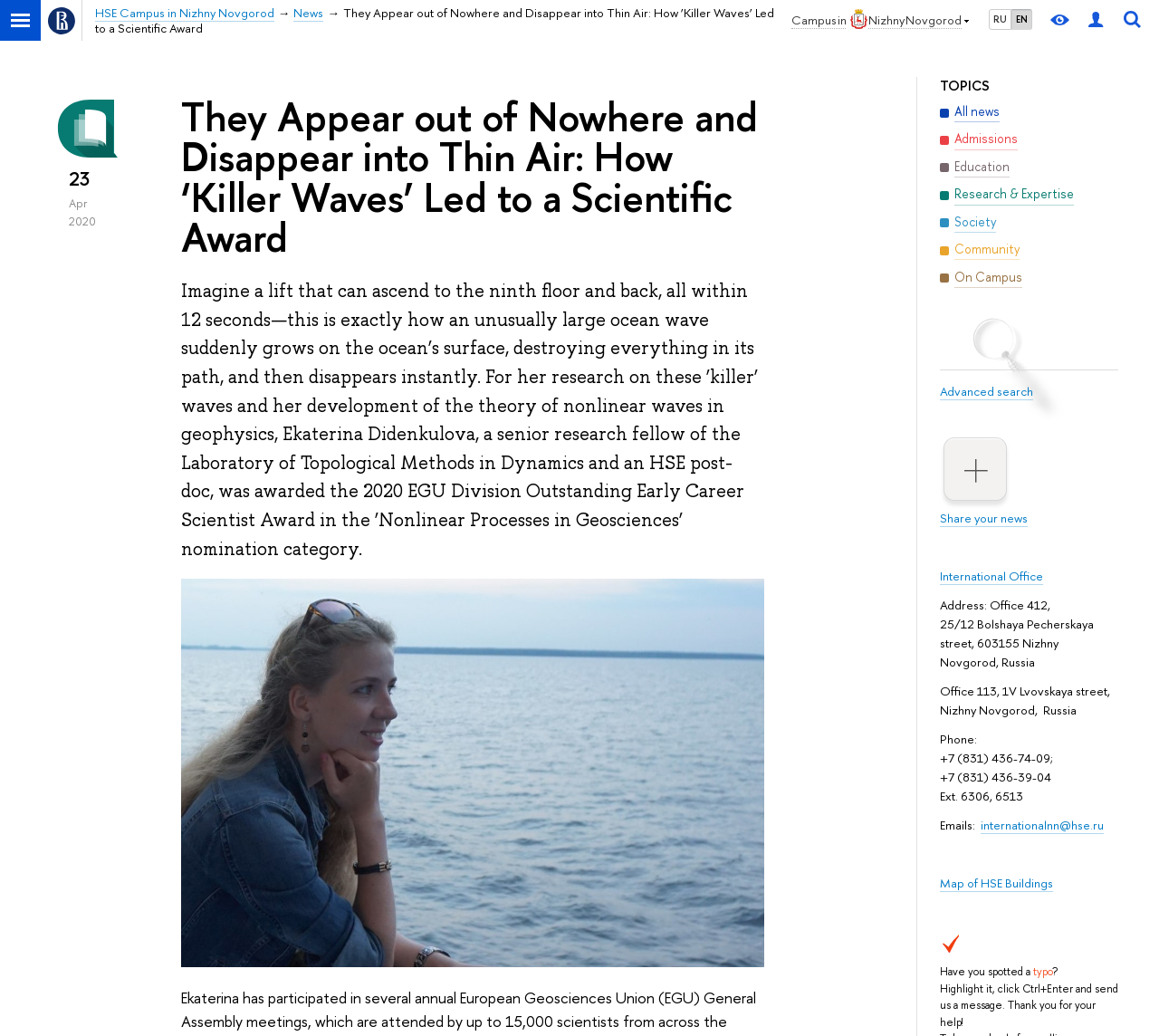Please identify the primary heading on the webpage and return its text.

They Appear out of Nowhere and Disappear into Thin Air: How ‘Killer Waves’ Led to a Scientific Award